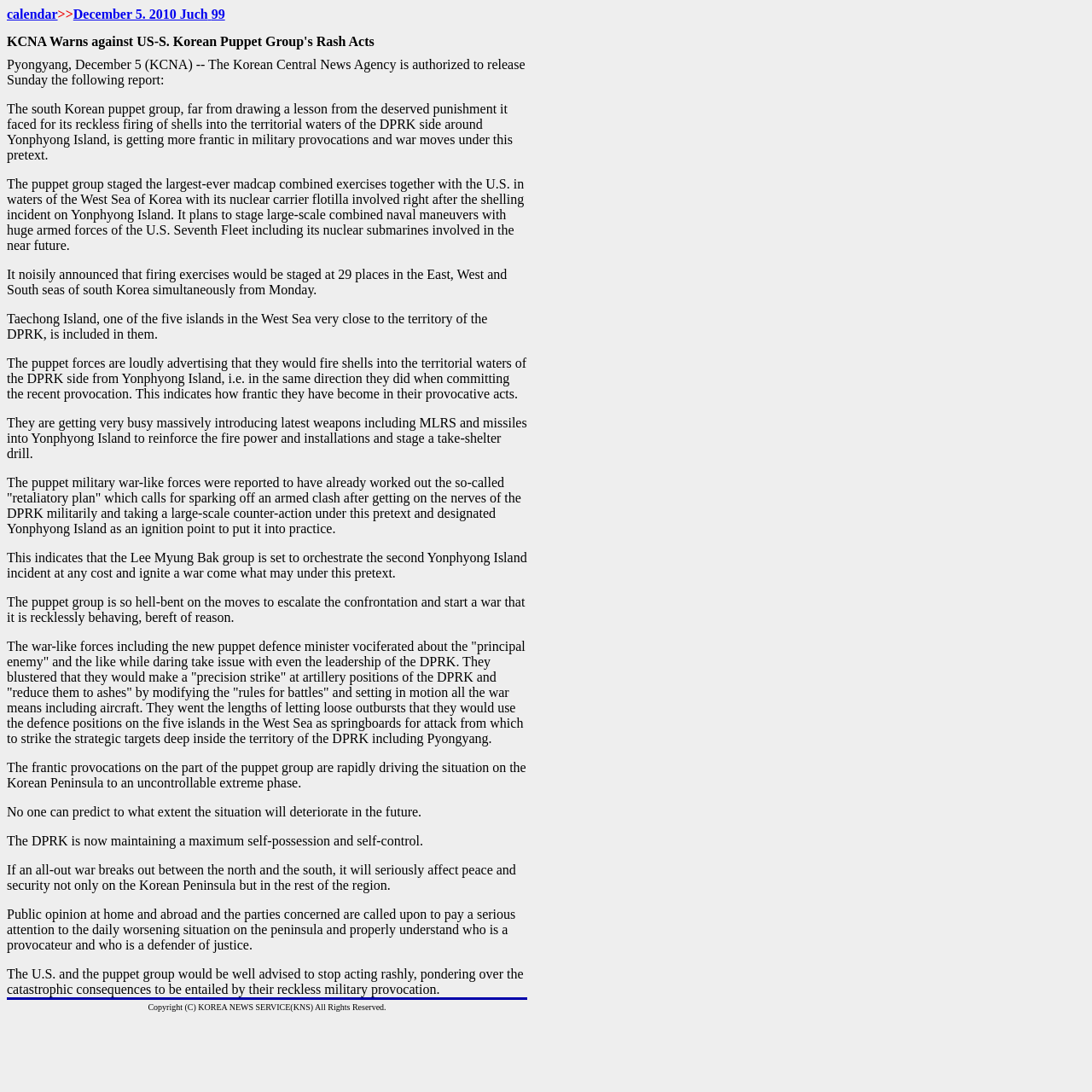Look at the image and give a detailed response to the following question: What is the date mentioned in the calendar?

I found the date by looking at the top-left corner of the webpage, where there is a calendar section with the date 'December 5, 2010' mentioned.